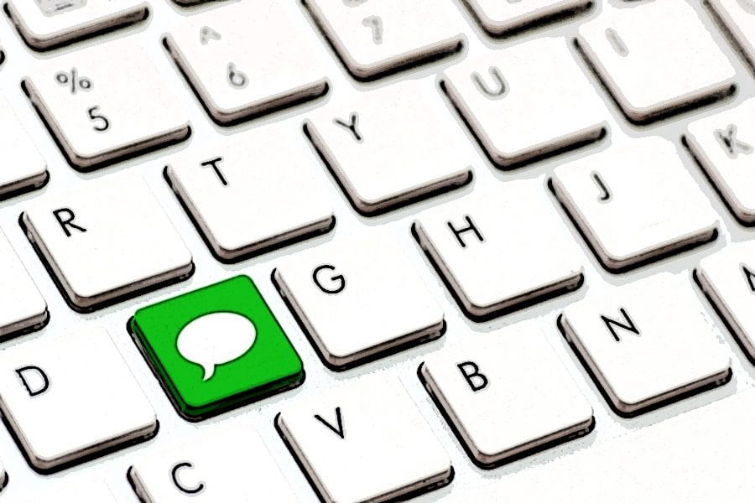Give an elaborate caption for the image.

The image features a close-up view of a computer keyboard, prominently displaying a green key marked with a speech bubble symbol. This graphic representation suggests a messaging or communication function, likely indicating a button associated with sending messages or alerts. Surrounding this green key are standard white keys, which include alphanumeric characters and symbols, emphasizing a modern keyboard design. The juxtaposition of the vibrant green key against the neutral tones of the other keys draws the viewer's attention, symbolizing the importance of communication in the digital age. This image serves as a visual metaphor for connectivity and interaction, reflecting contemporary trends in technology and social engagement.